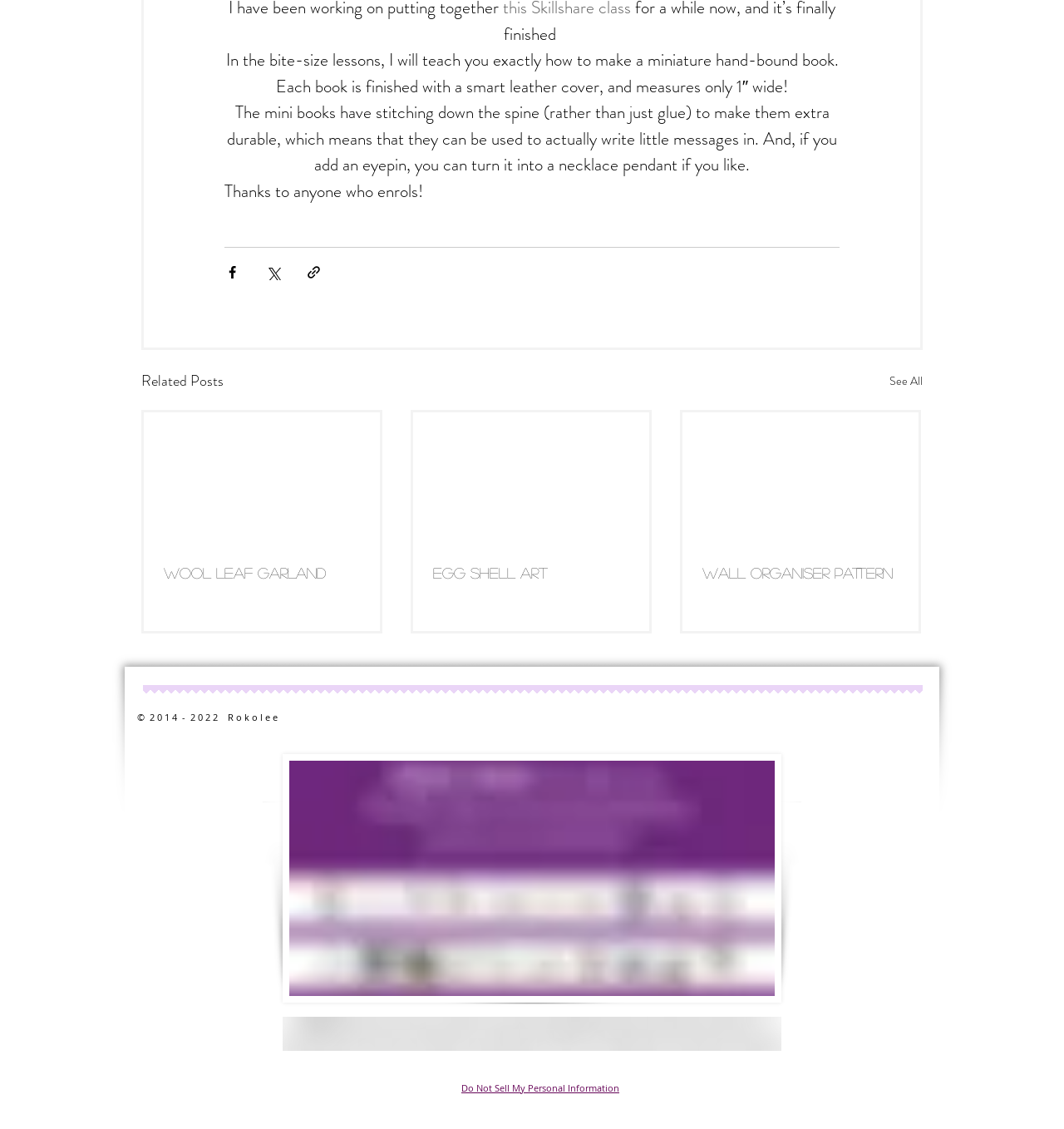Could you indicate the bounding box coordinates of the region to click in order to complete this instruction: "Click the Do Not Sell My Personal Information button".

[0.434, 0.958, 0.582, 0.969]